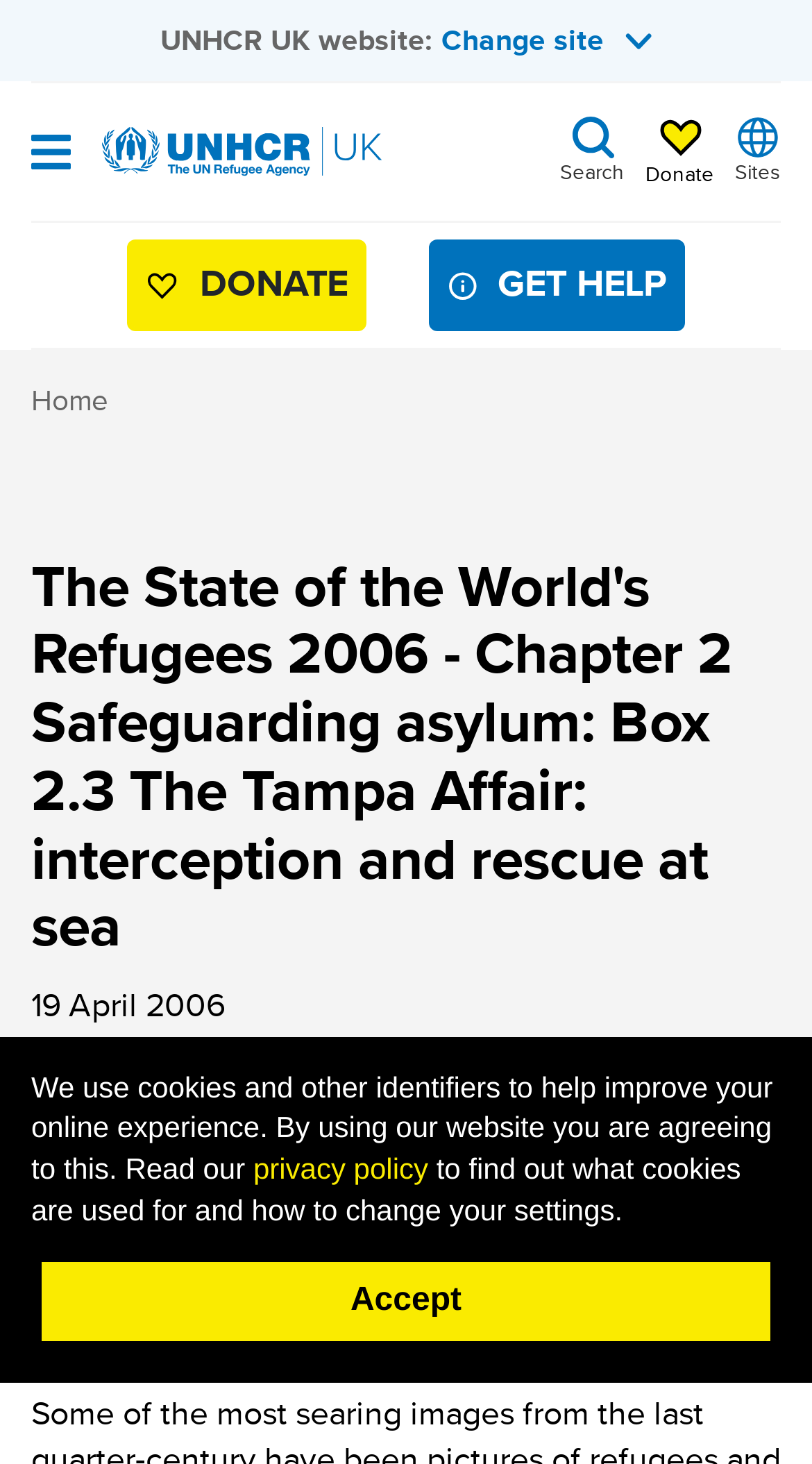Provide the text content of the webpage's main heading.

The State of the World's Refugees 2006 - Chapter 2 Safeguarding asylum: Box 2.3 The Tampa Affair: interception and rescue at sea